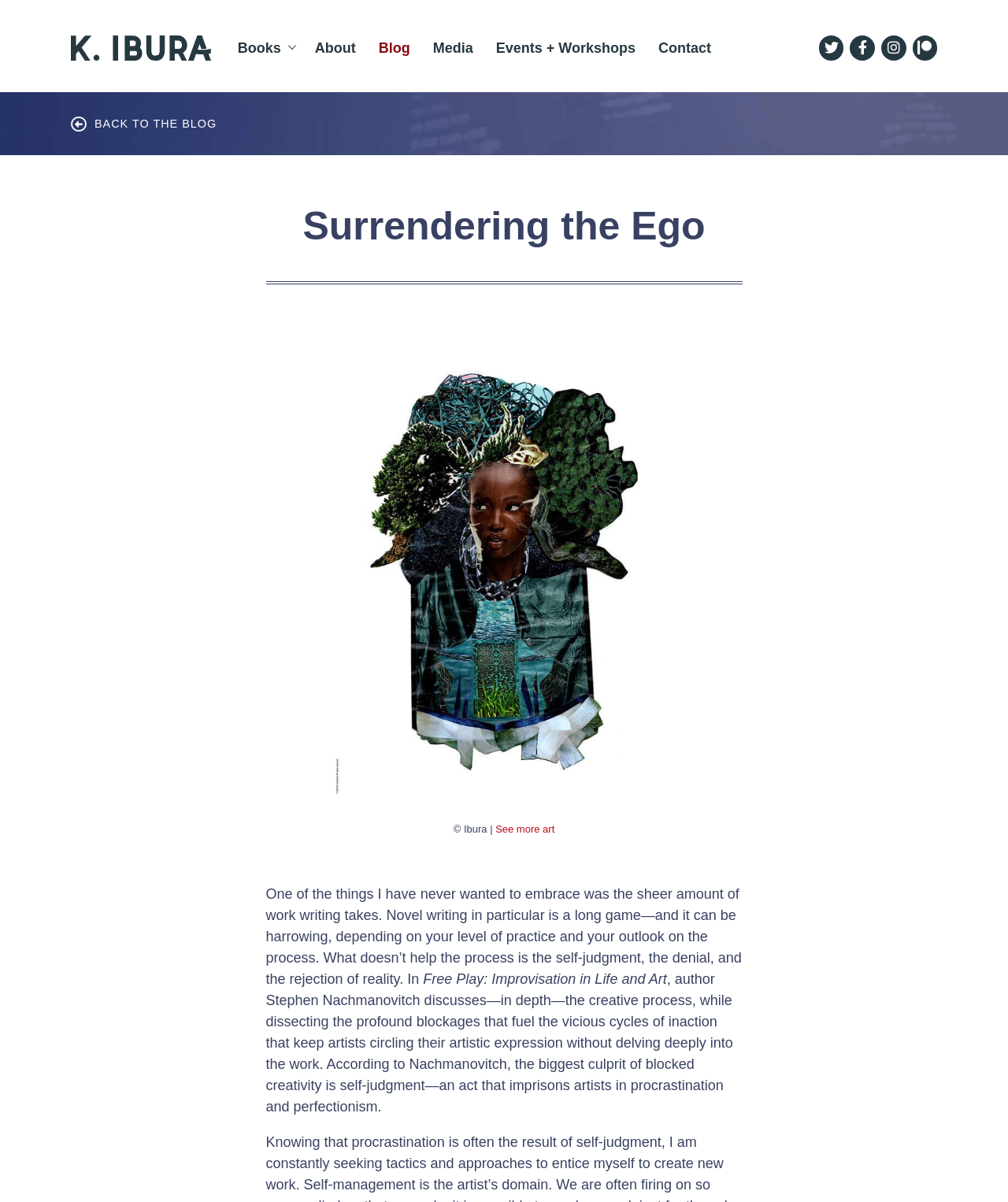Identify the bounding box coordinates of the part that should be clicked to carry out this instruction: "Visit the events and workshops page".

[0.481, 0.025, 0.641, 0.055]